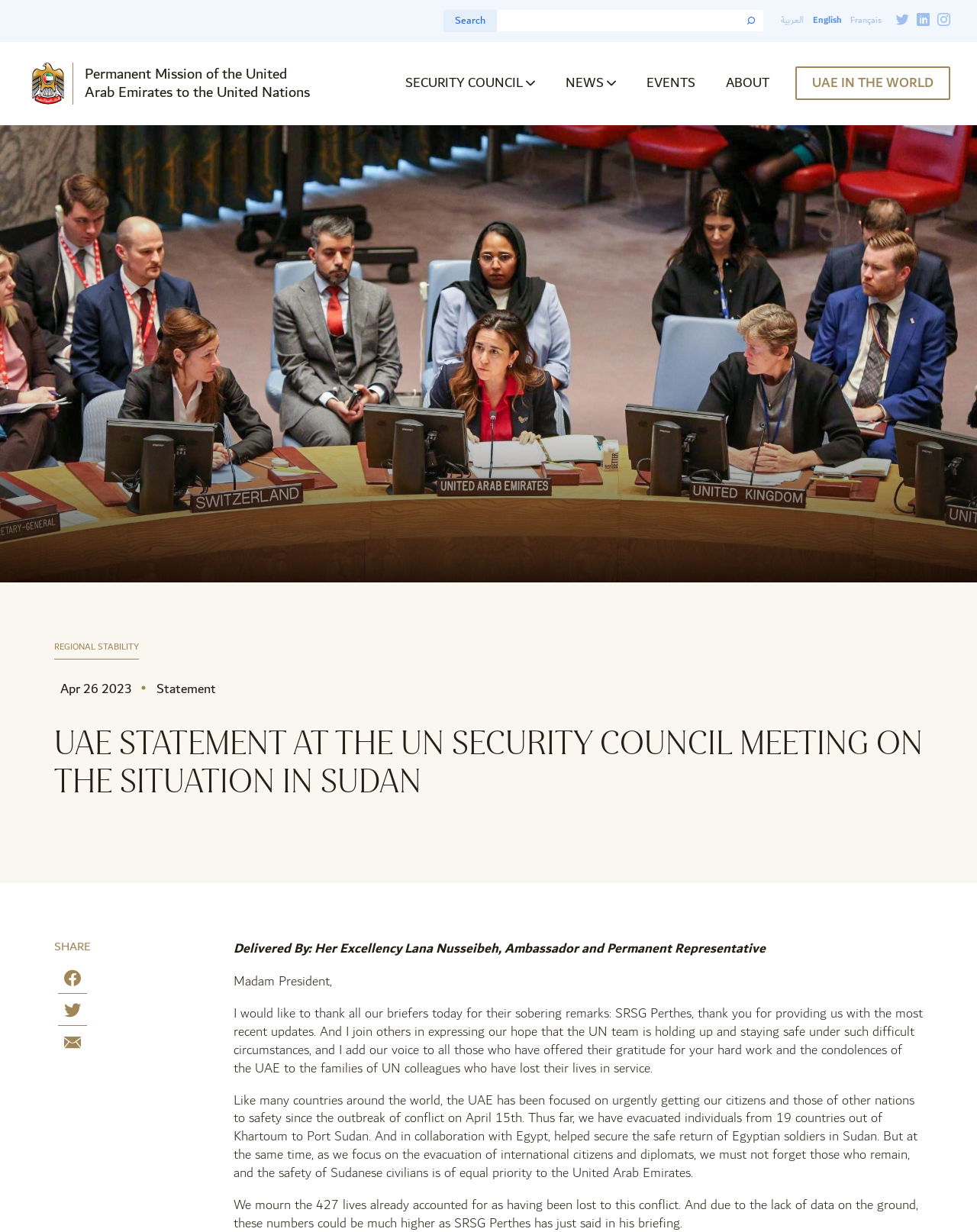Identify the bounding box coordinates for the region of the element that should be clicked to carry out the instruction: "Share on Facebook". The bounding box coordinates should be four float numbers between 0 and 1, i.e., [left, top, right, bottom].

[0.066, 0.788, 0.083, 0.805]